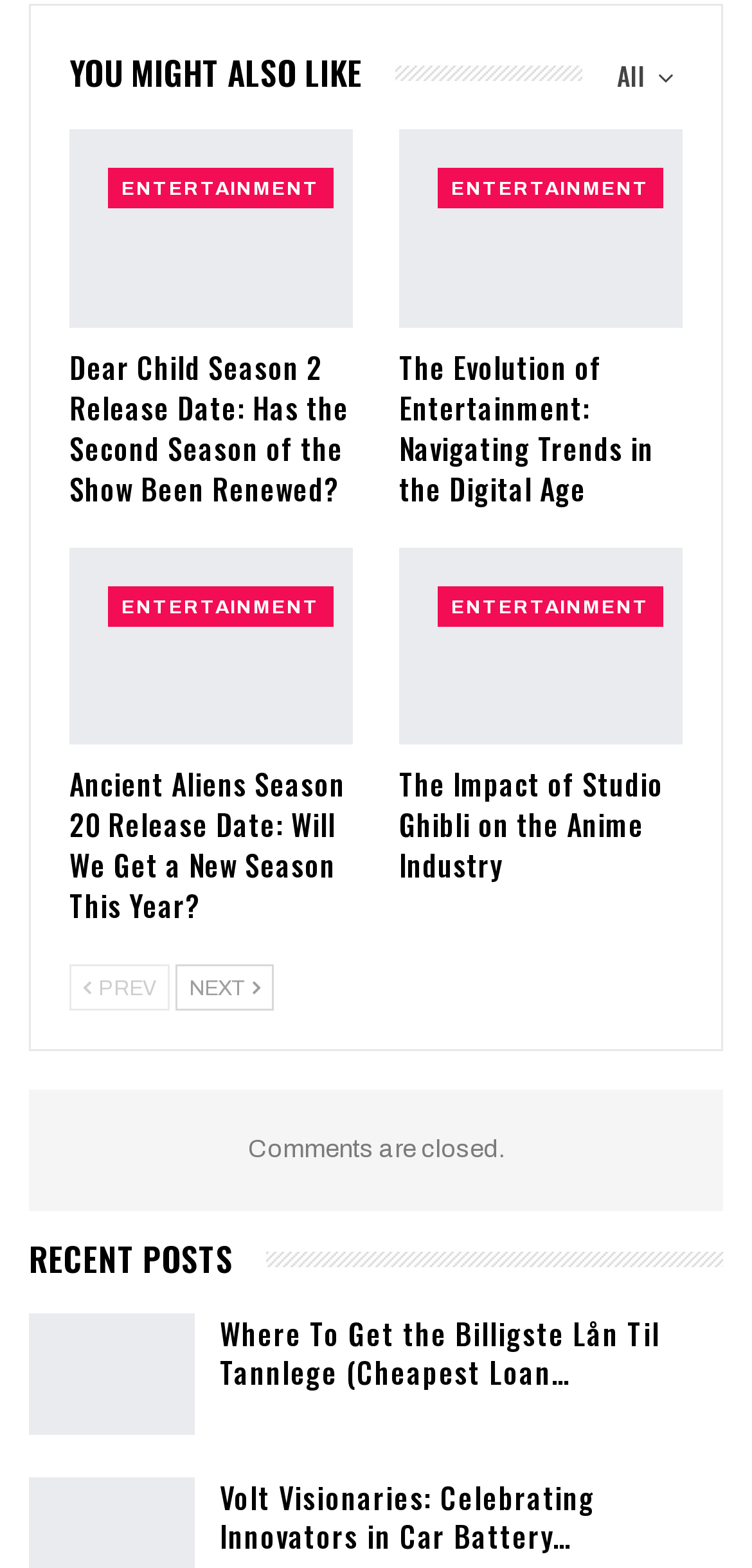Please identify the bounding box coordinates of the element on the webpage that should be clicked to follow this instruction: "Click on 'Previous' to view previous articles". The bounding box coordinates should be given as four float numbers between 0 and 1, formatted as [left, top, right, bottom].

[0.092, 0.616, 0.226, 0.645]